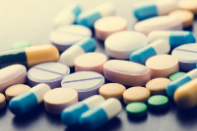What is the topic of the accompanying article?
Using the screenshot, give a one-word or short phrase answer.

Complex generics